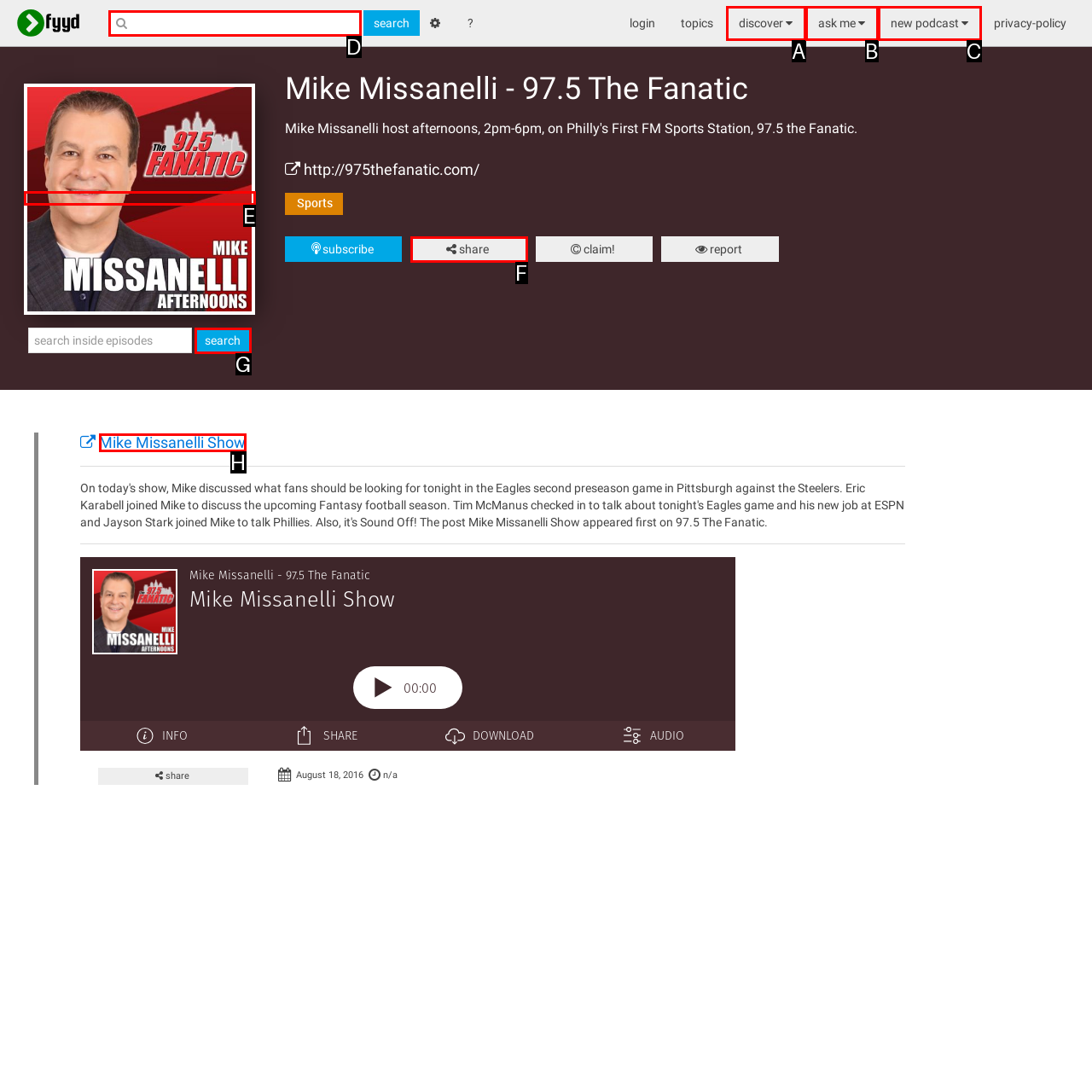Which UI element matches this description: Mike Missanelli Show?
Reply with the letter of the correct option directly.

H